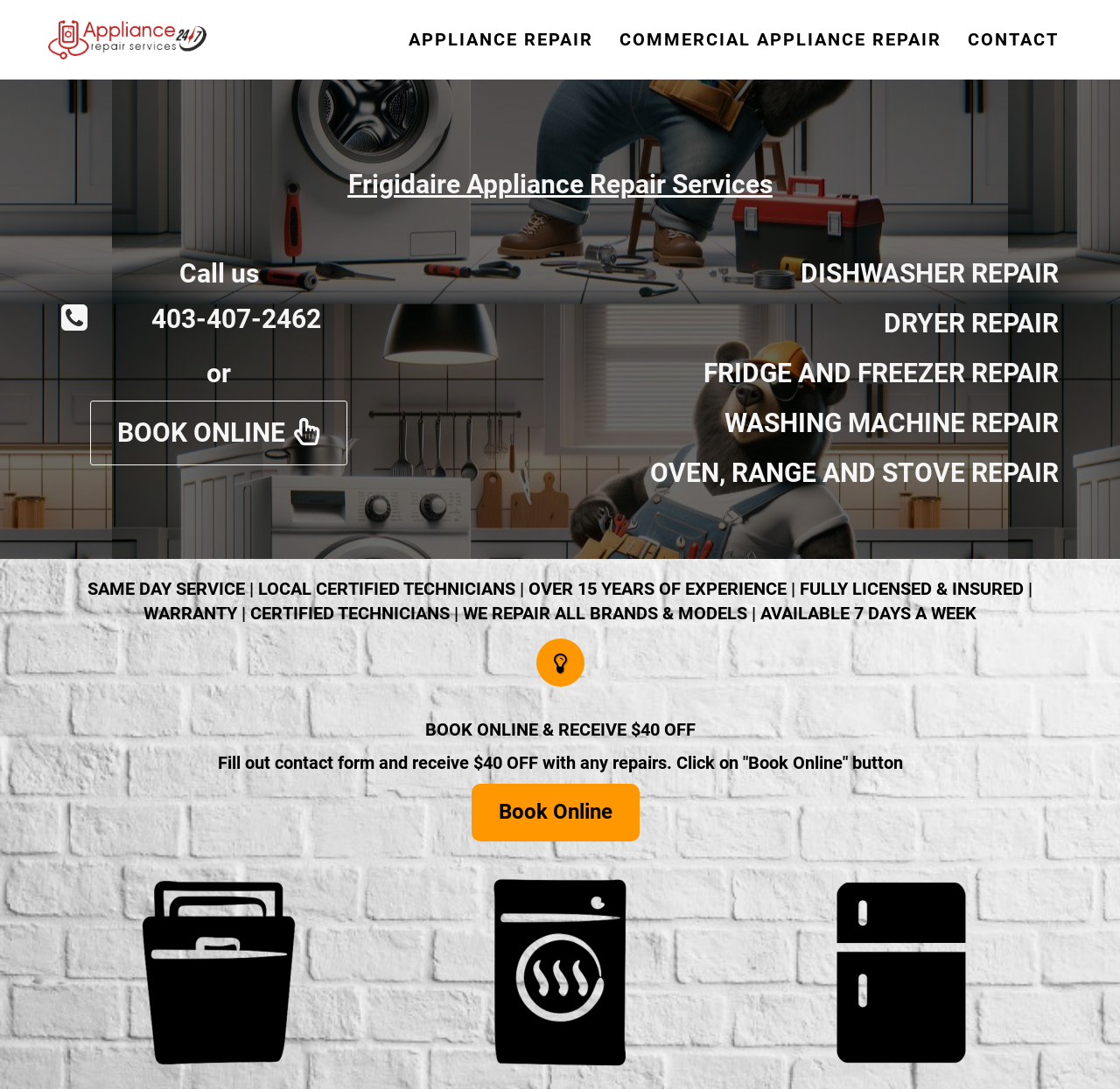Show me the bounding box coordinates of the clickable region to achieve the task as per the instruction: "Click on the 'Contact' link".

None